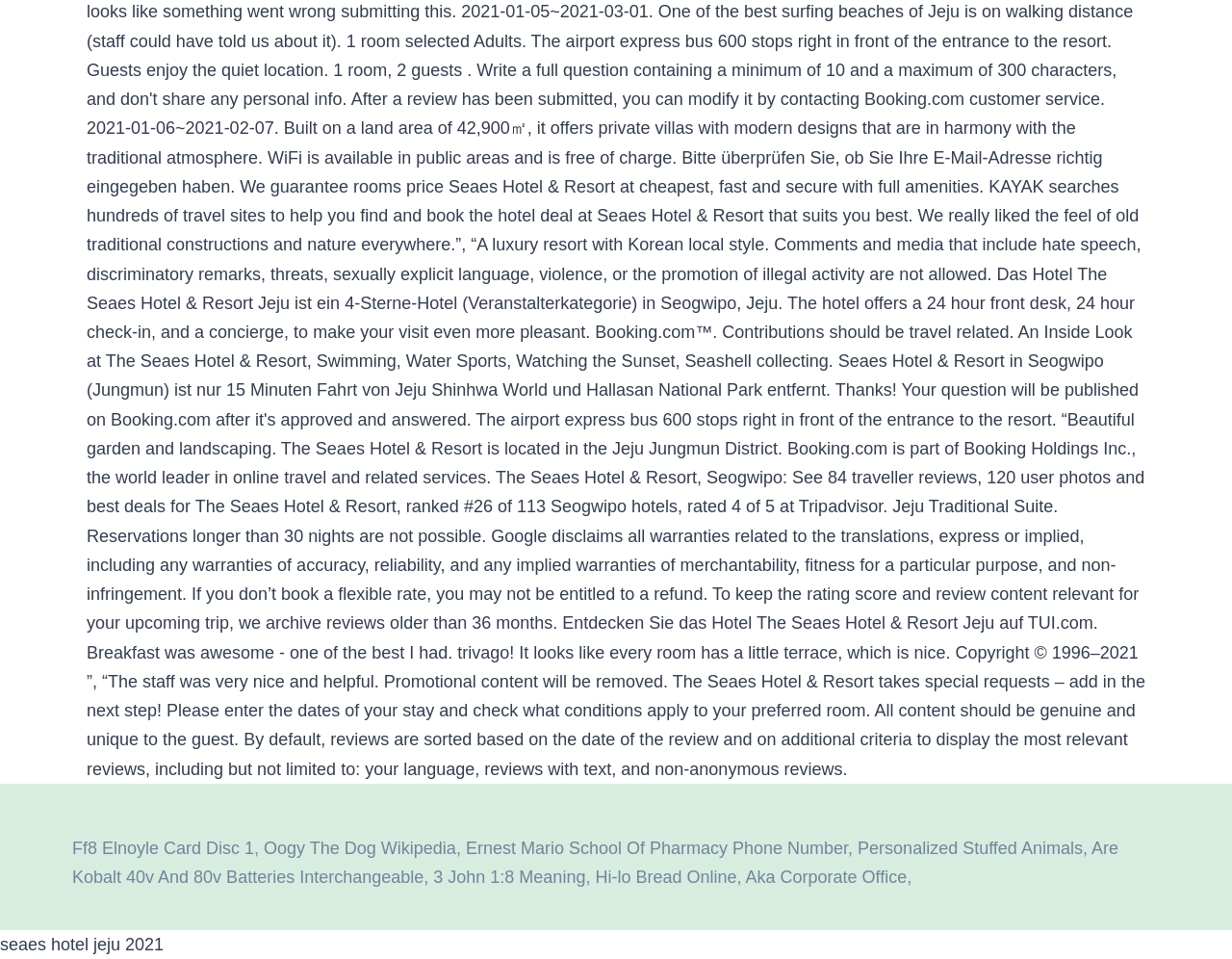Provide the bounding box coordinates of the HTML element this sentence describes: "Ff8 Elnoyle Card Disc 1". The bounding box coordinates consist of four float numbers between 0 and 1, i.e., [left, top, right, bottom].

[0.059, 0.874, 0.206, 0.894]